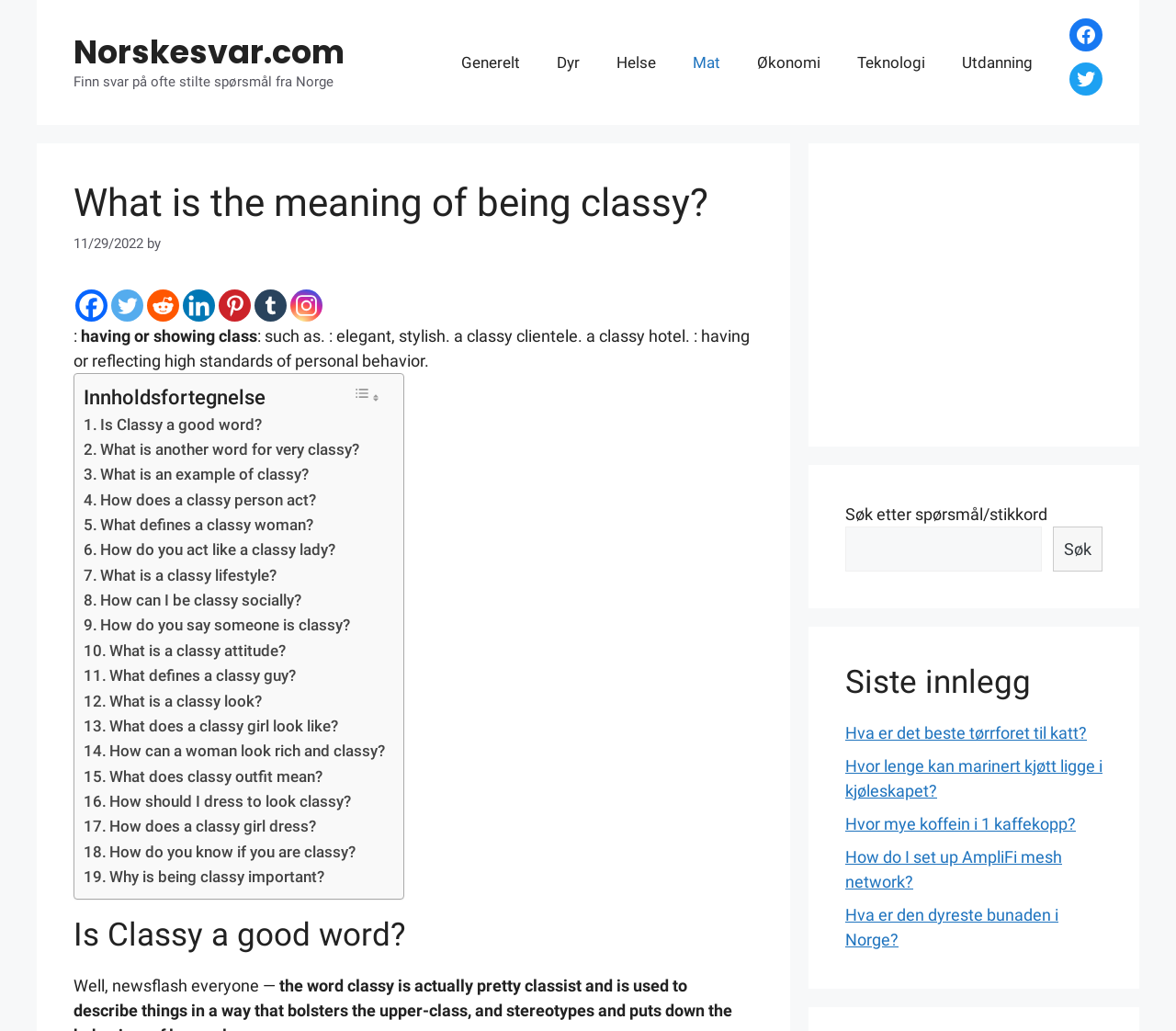Please indicate the bounding box coordinates for the clickable area to complete the following task: "Click on the 'Generelt' link". The coordinates should be specified as four float numbers between 0 and 1, i.e., [left, top, right, bottom].

[0.377, 0.034, 0.458, 0.087]